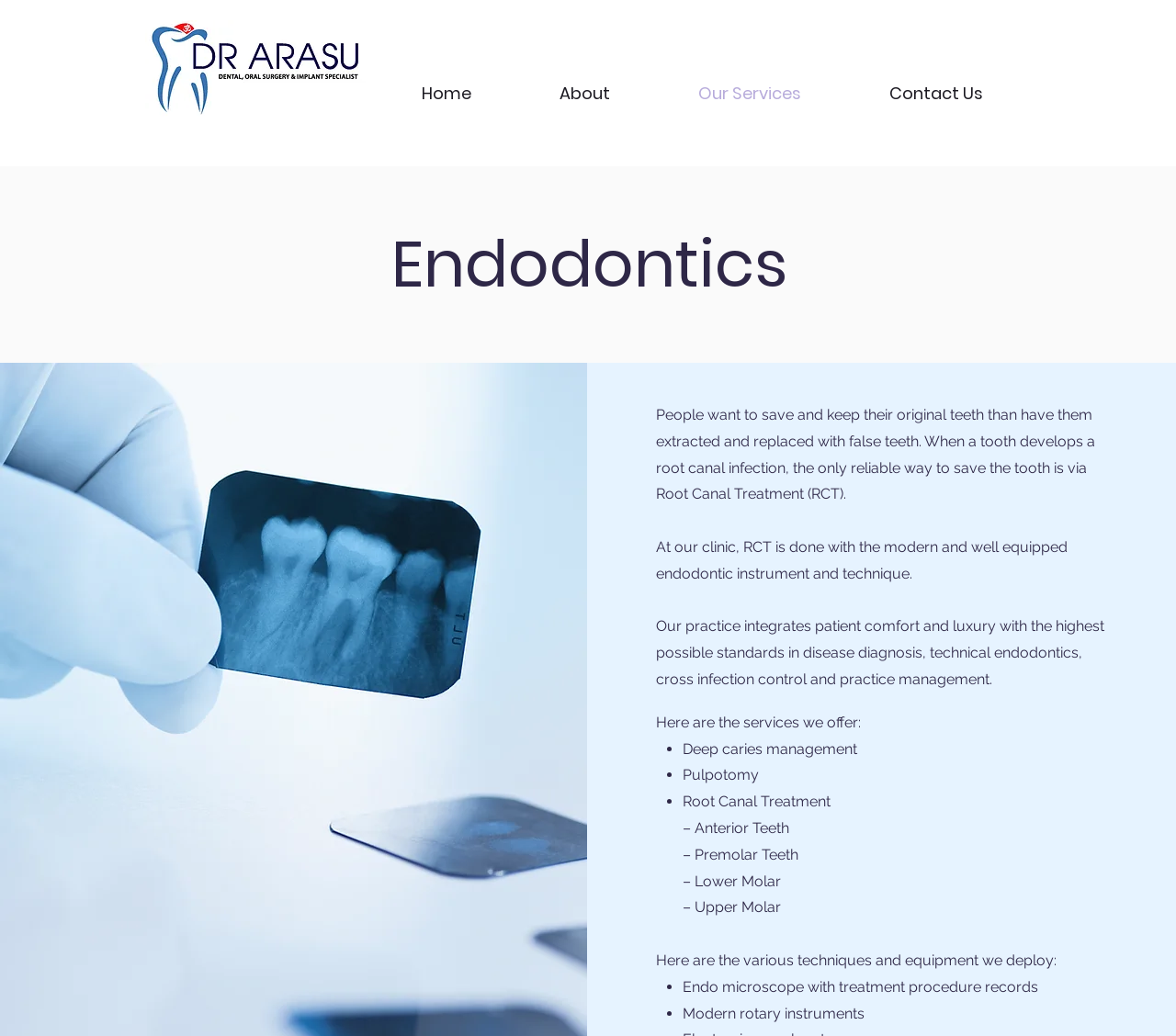What is the purpose of root canal treatment?
Please give a detailed answer to the question using the information shown in the image.

According to the webpage, when a tooth develops a root canal infection, the only reliable way to save the tooth is via root canal treatment, which suggests that the purpose of root canal treatment is to save the tooth.